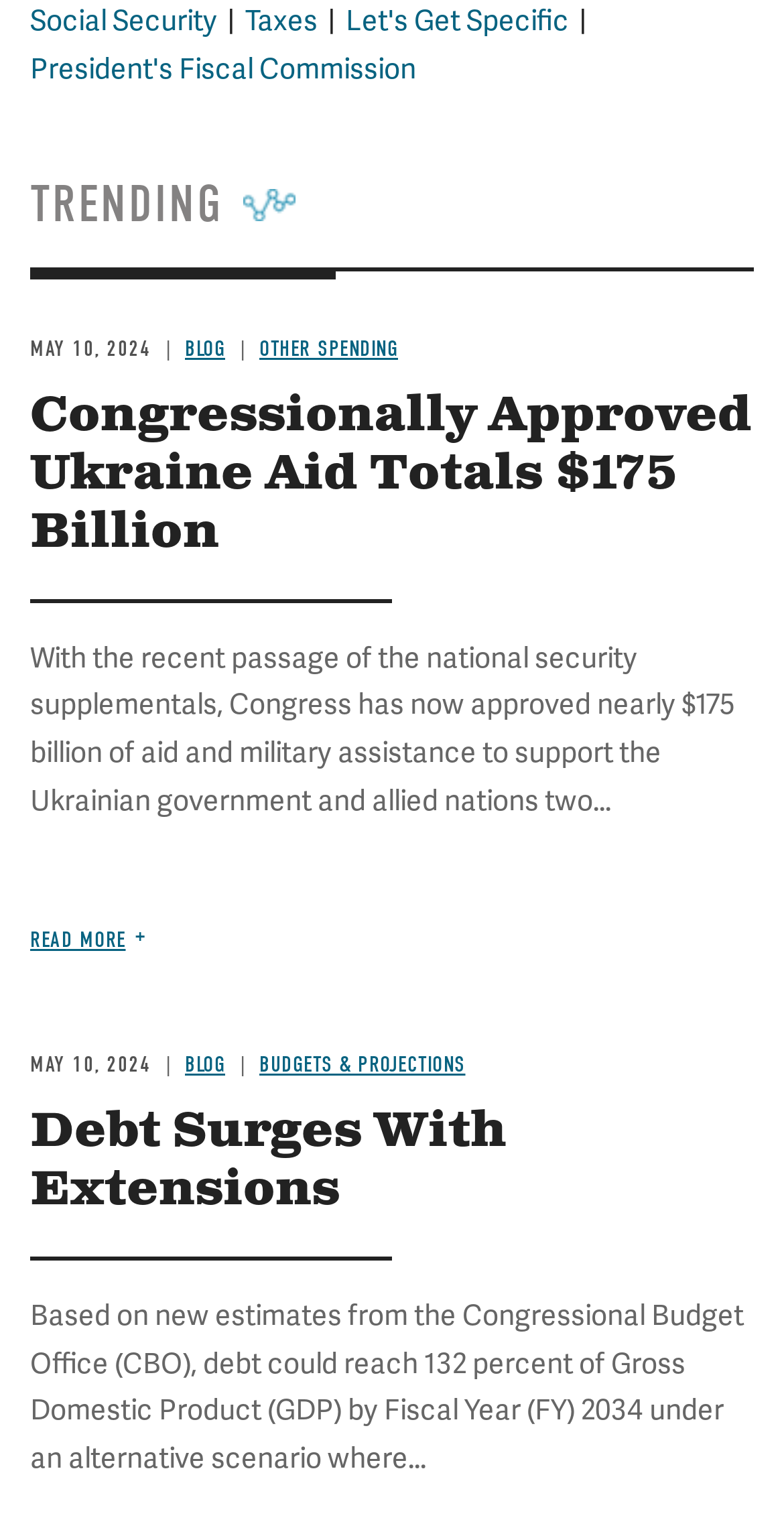Provide the bounding box coordinates of the HTML element described as: "LinkedIn". The bounding box coordinates should be four float numbers between 0 and 1, i.e., [left, top, right, bottom].

None